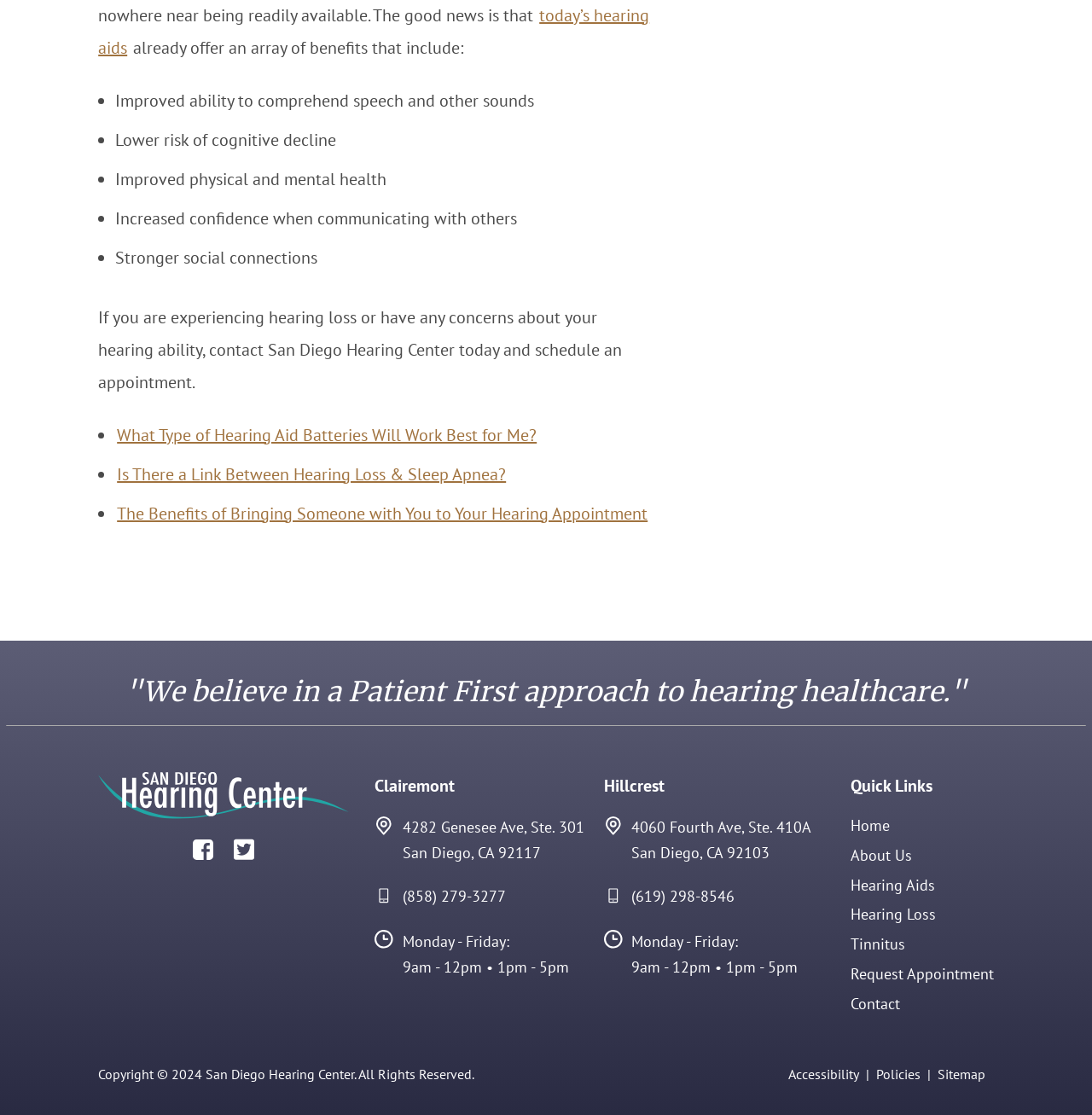Find the bounding box coordinates for the element that must be clicked to complete the instruction: "Read about 'The Benefits of Bringing Someone with You to Your Hearing Appointment'". The coordinates should be four float numbers between 0 and 1, indicated as [left, top, right, bottom].

[0.106, 0.45, 0.595, 0.47]